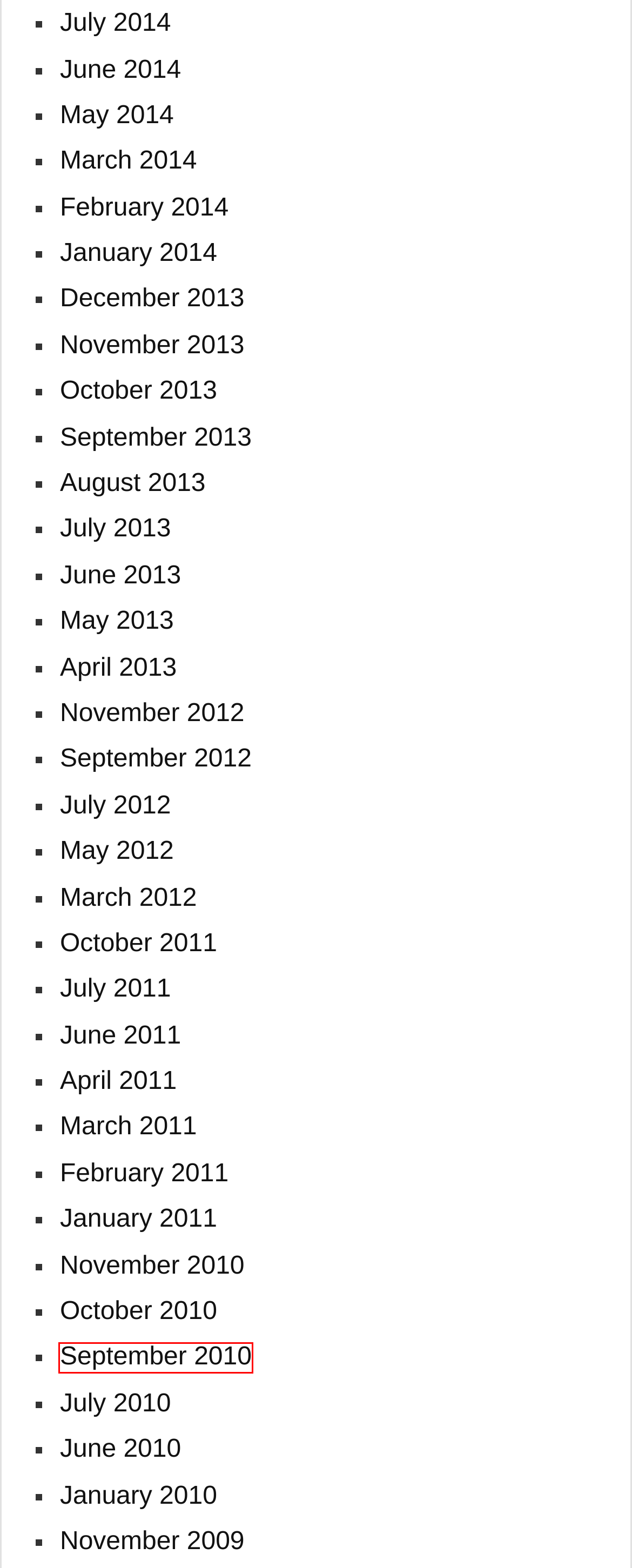Given a screenshot of a webpage featuring a red bounding box, identify the best matching webpage description for the new page after the element within the red box is clicked. Here are the options:
A. March | 2011 | BrugerForeningen
B. March | 2014 | BrugerForeningen
C. October | 2011 | BrugerForeningen
D. June | 2010 | BrugerForeningen
E. May | 2013 | BrugerForeningen
F. July | 2013 | BrugerForeningen
G. September | 2010 | BrugerForeningen
H. November | 2012 | BrugerForeningen

G